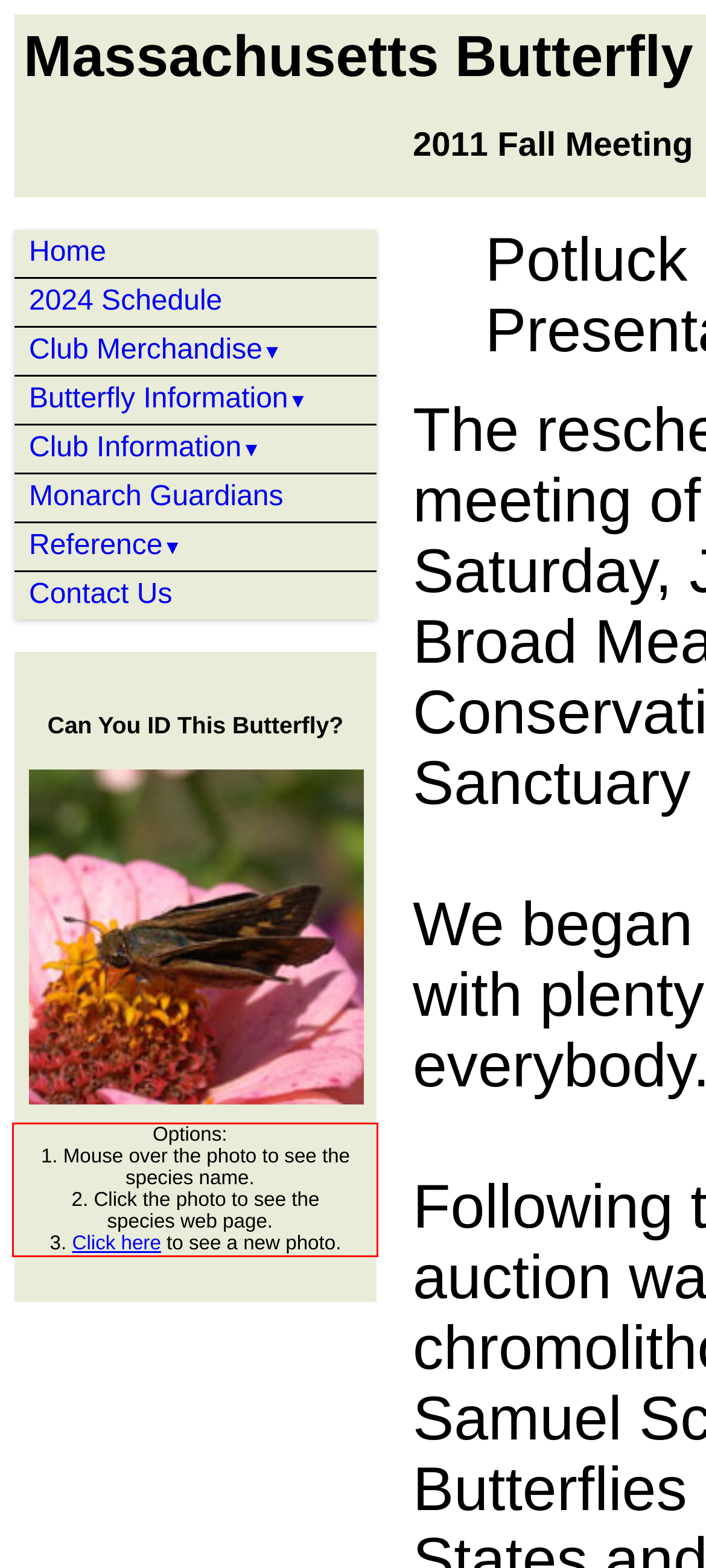Given the screenshot of a webpage, identify the red rectangle bounding box and recognize the text content inside it, generating the extracted text.

Options: 1. Mouse over the photo to see the species name. 2. Click the photo to see the species web page. 3. Click here to see a new photo.